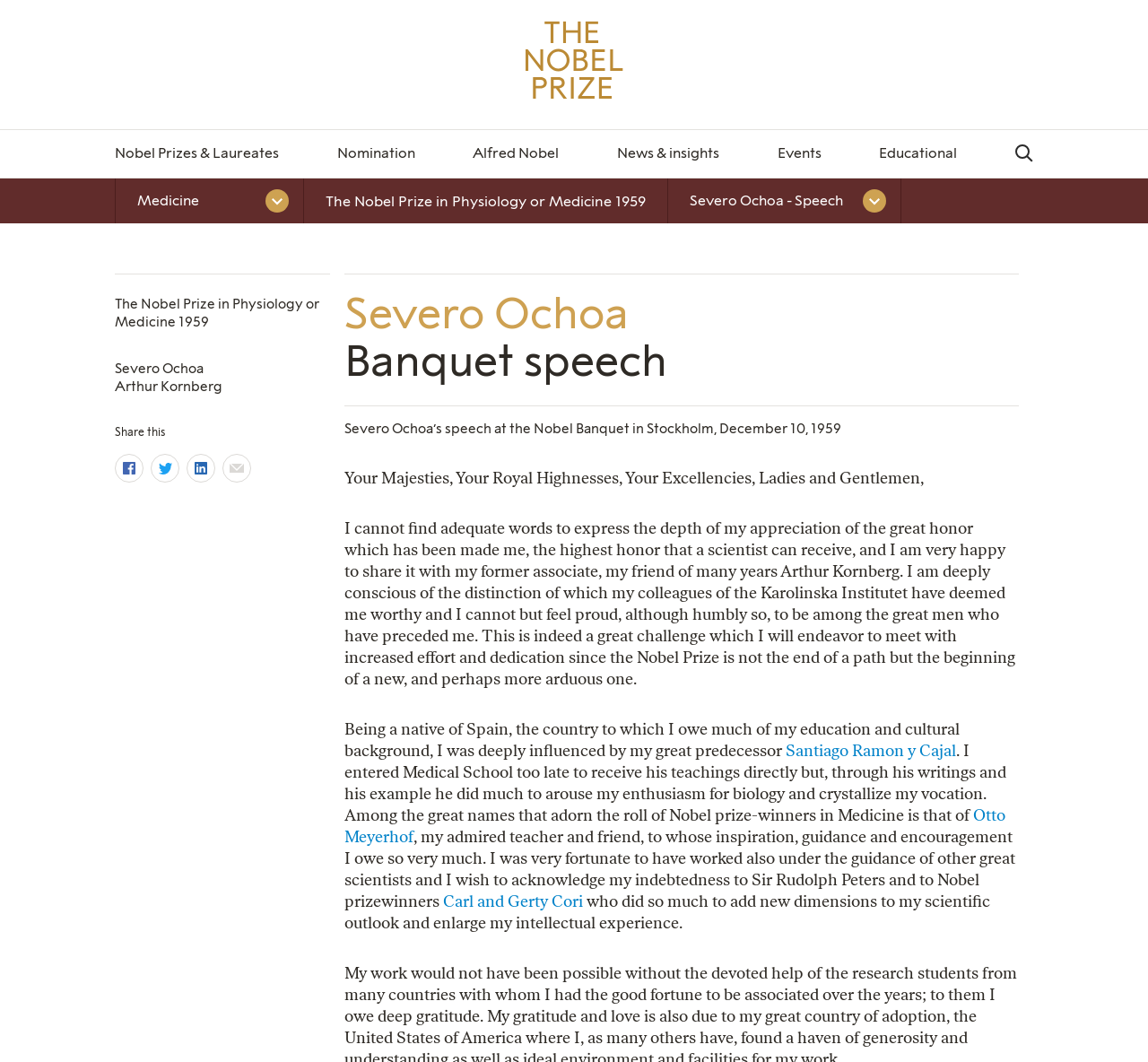Please identify the coordinates of the bounding box for the clickable region that will accomplish this instruction: "Click the Nobel Prize logo".

[0.457, 0.02, 0.543, 0.101]